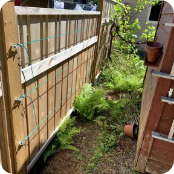What material are the pots made of?
Based on the screenshot, answer the question with a single word or phrase.

Terracotta